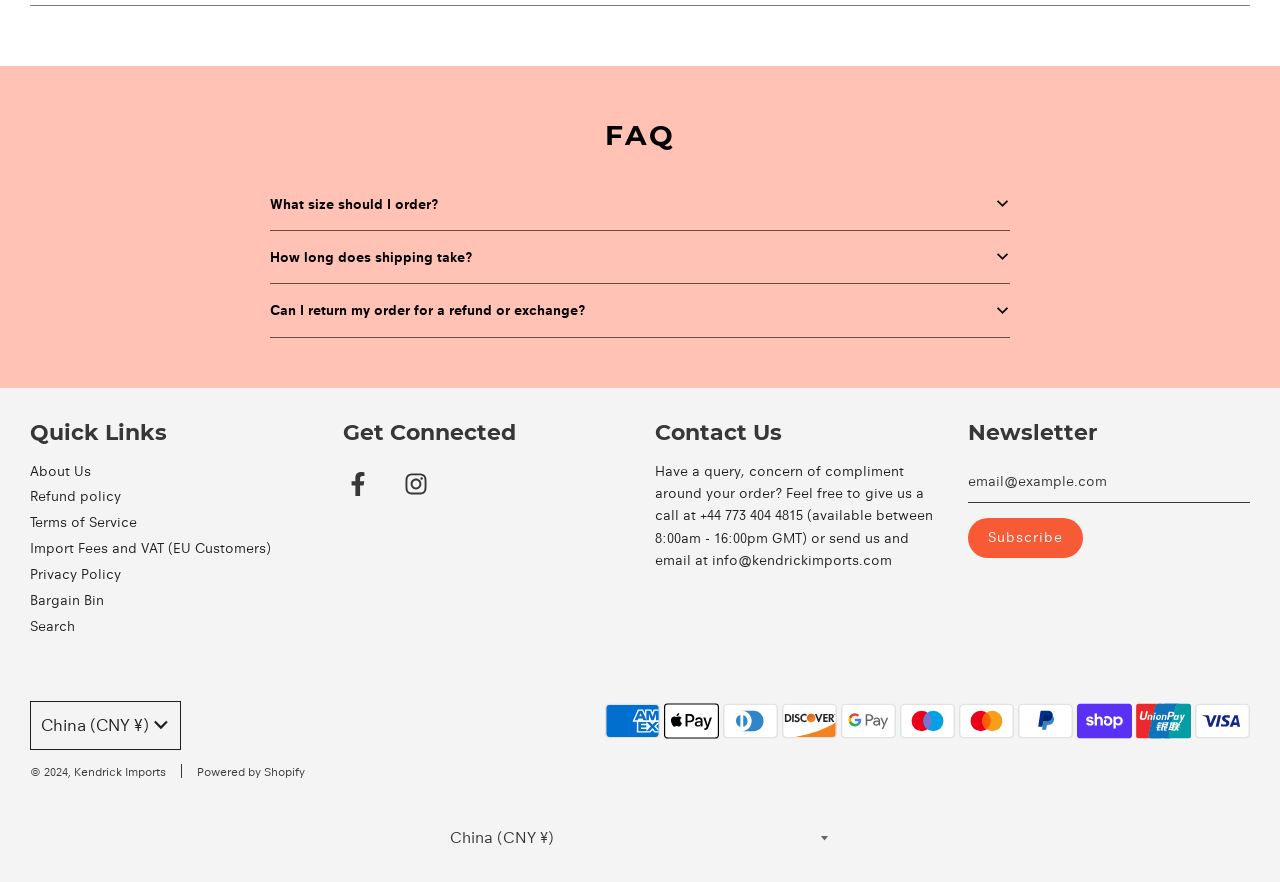What is the phone number for contacting the company?
Answer the question with a single word or phrase by looking at the picture.

+44 773 404 4815